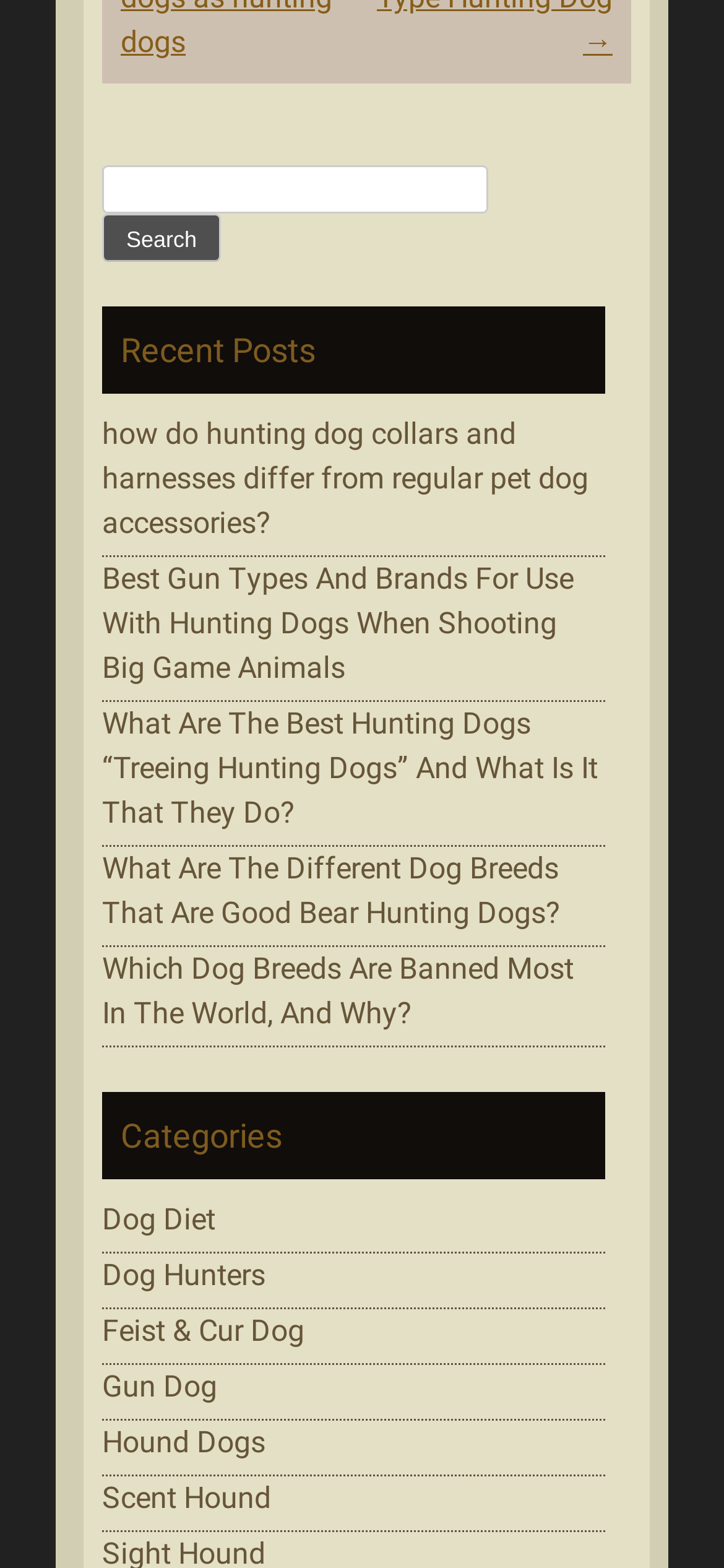Please find the bounding box coordinates of the element that must be clicked to perform the given instruction: "Browse EmbroideryArts Catalog". The coordinates should be four float numbers from 0 to 1, i.e., [left, top, right, bottom].

None